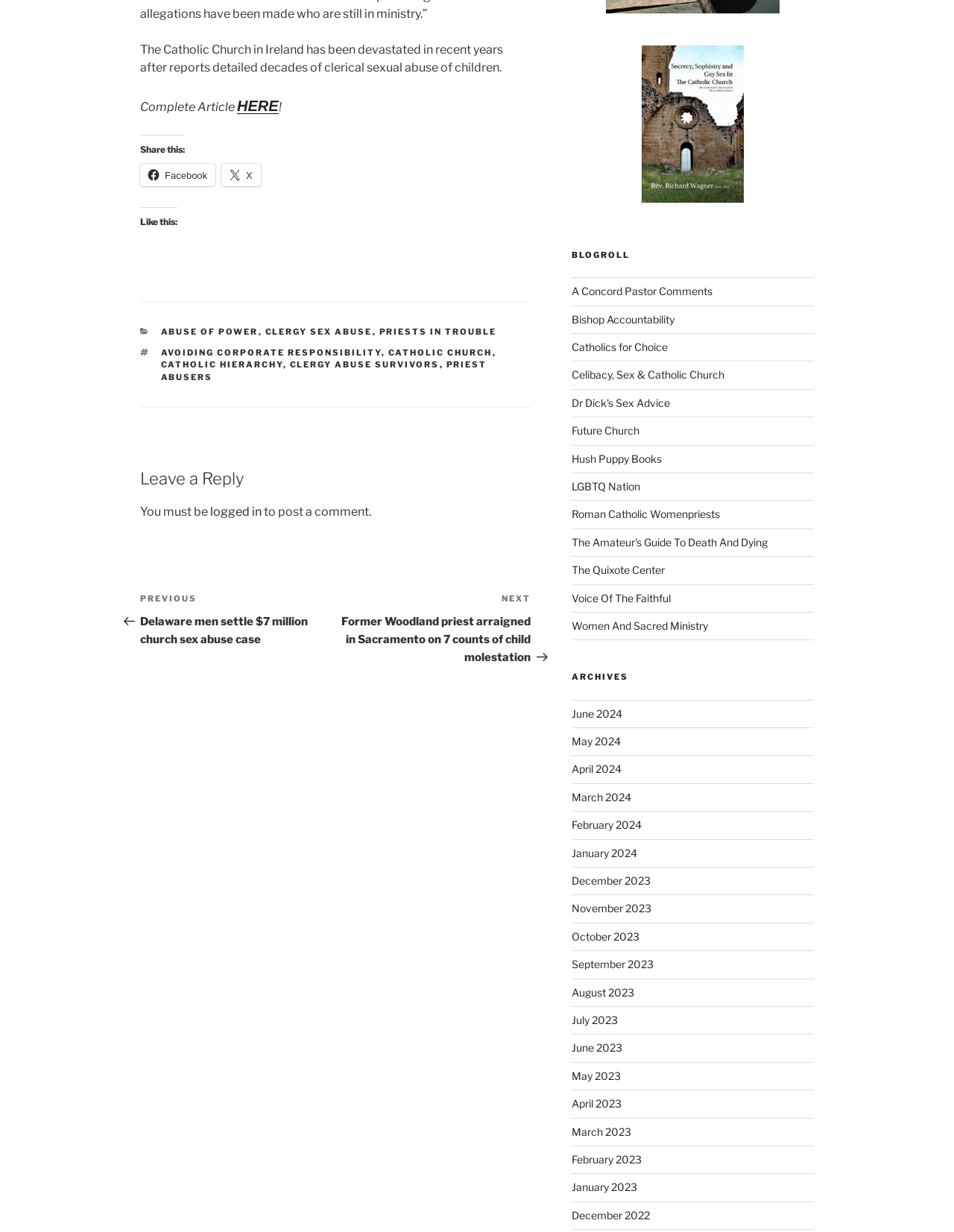Locate the bounding box coordinates of the area you need to click to fulfill this instruction: 'Click on the 'HERE' link to read the complete article'. The coordinates must be in the form of four float numbers ranging from 0 to 1: [left, top, right, bottom].

[0.248, 0.079, 0.292, 0.092]